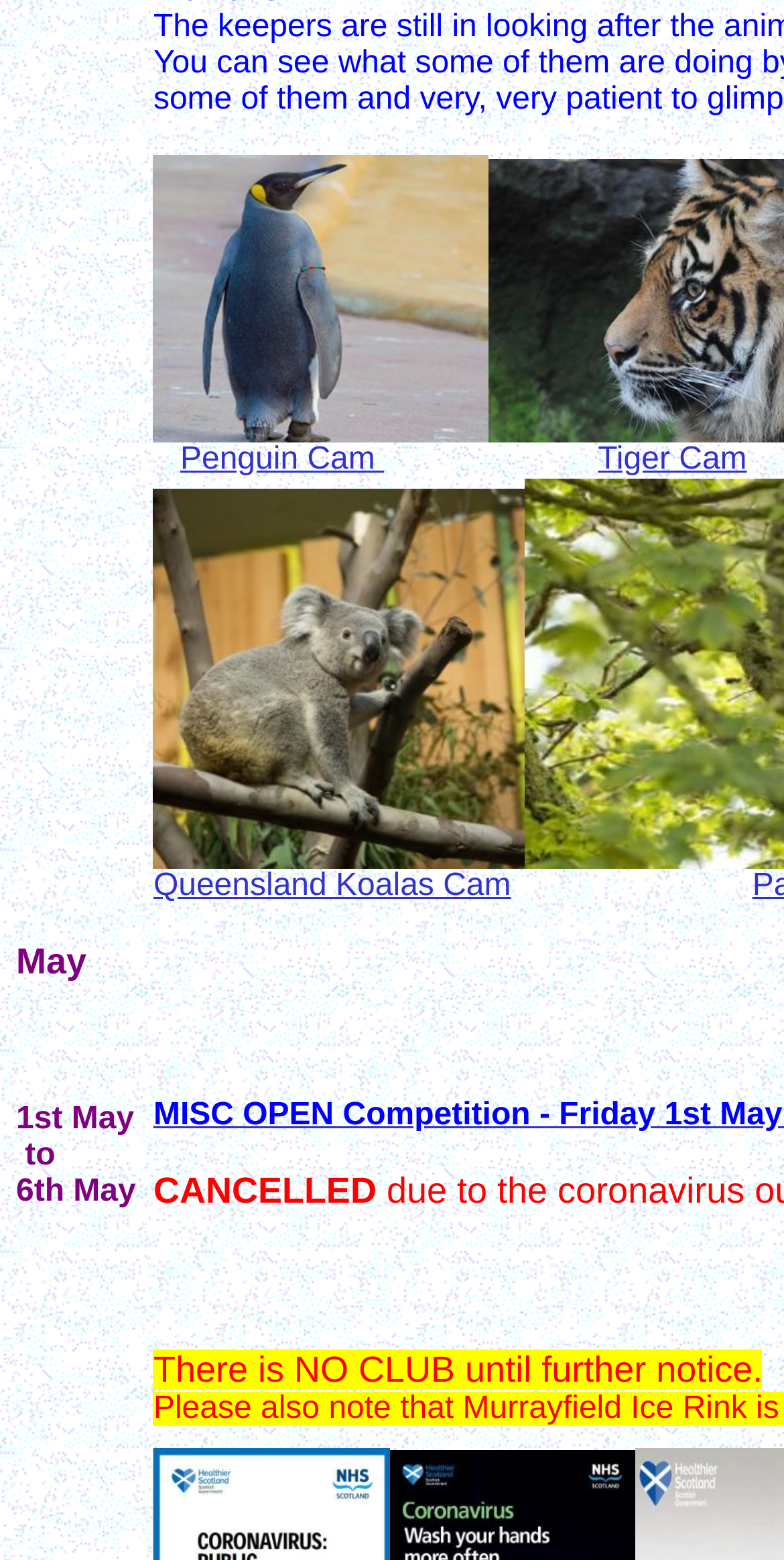What is the status of the event from 1st May to 6th May? Please answer the question using a single word or phrase based on the image.

CANCELLED